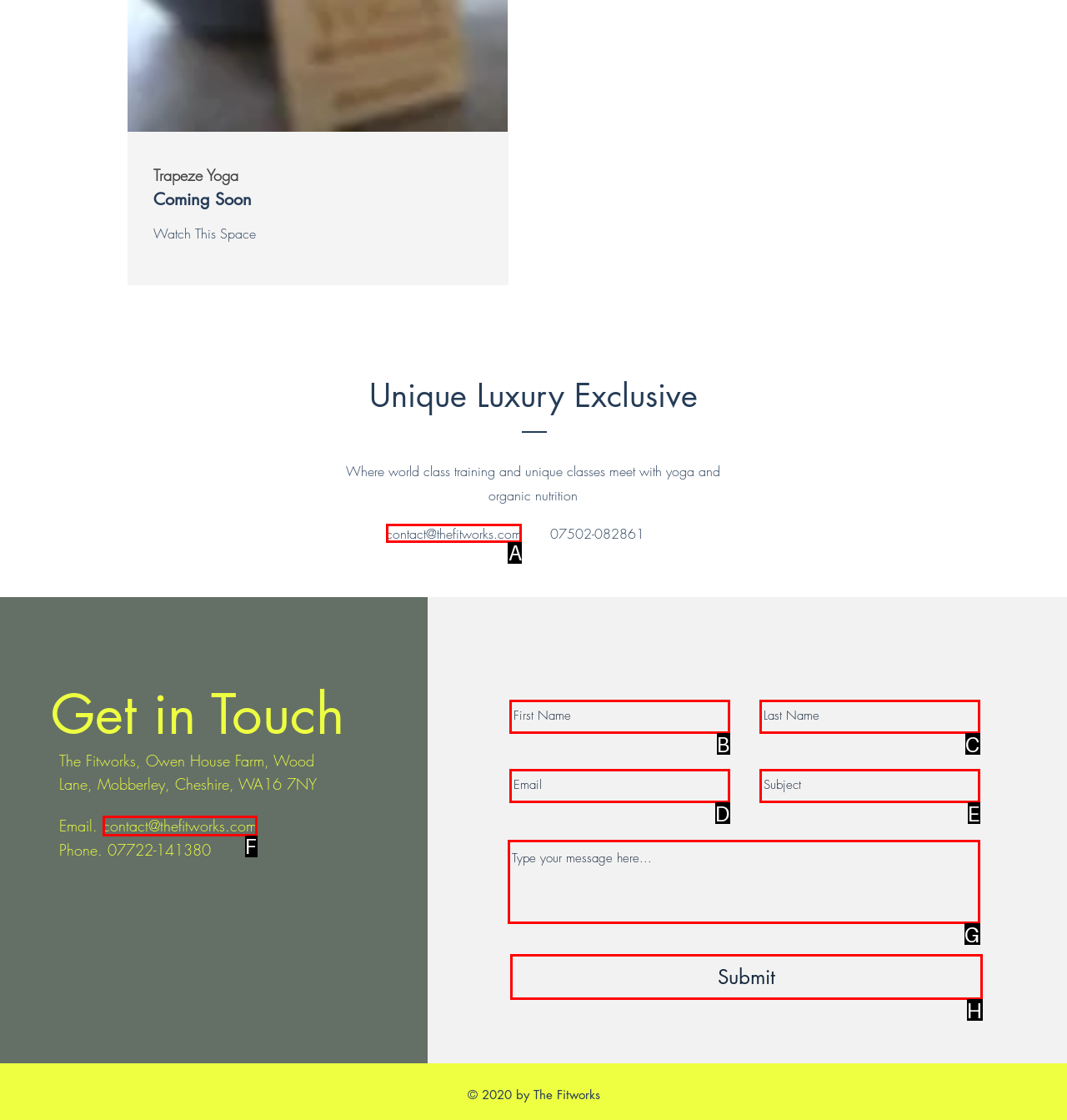Which option should you click on to fulfill this task: Subscribe to the RSS feed? Answer with the letter of the correct choice.

None